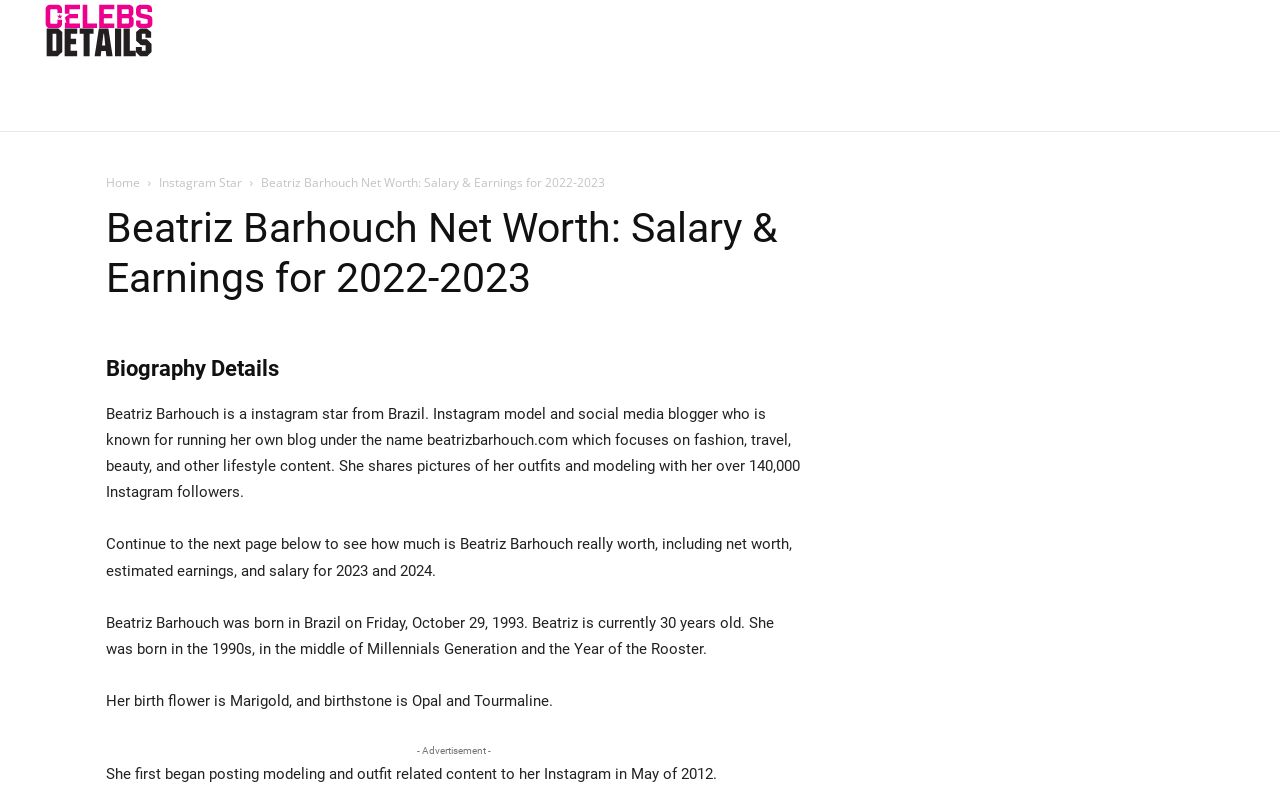Please answer the following question using a single word or phrase: 
What is the name of Beatriz Barhouch's blog?

beatrizbarhouch.com